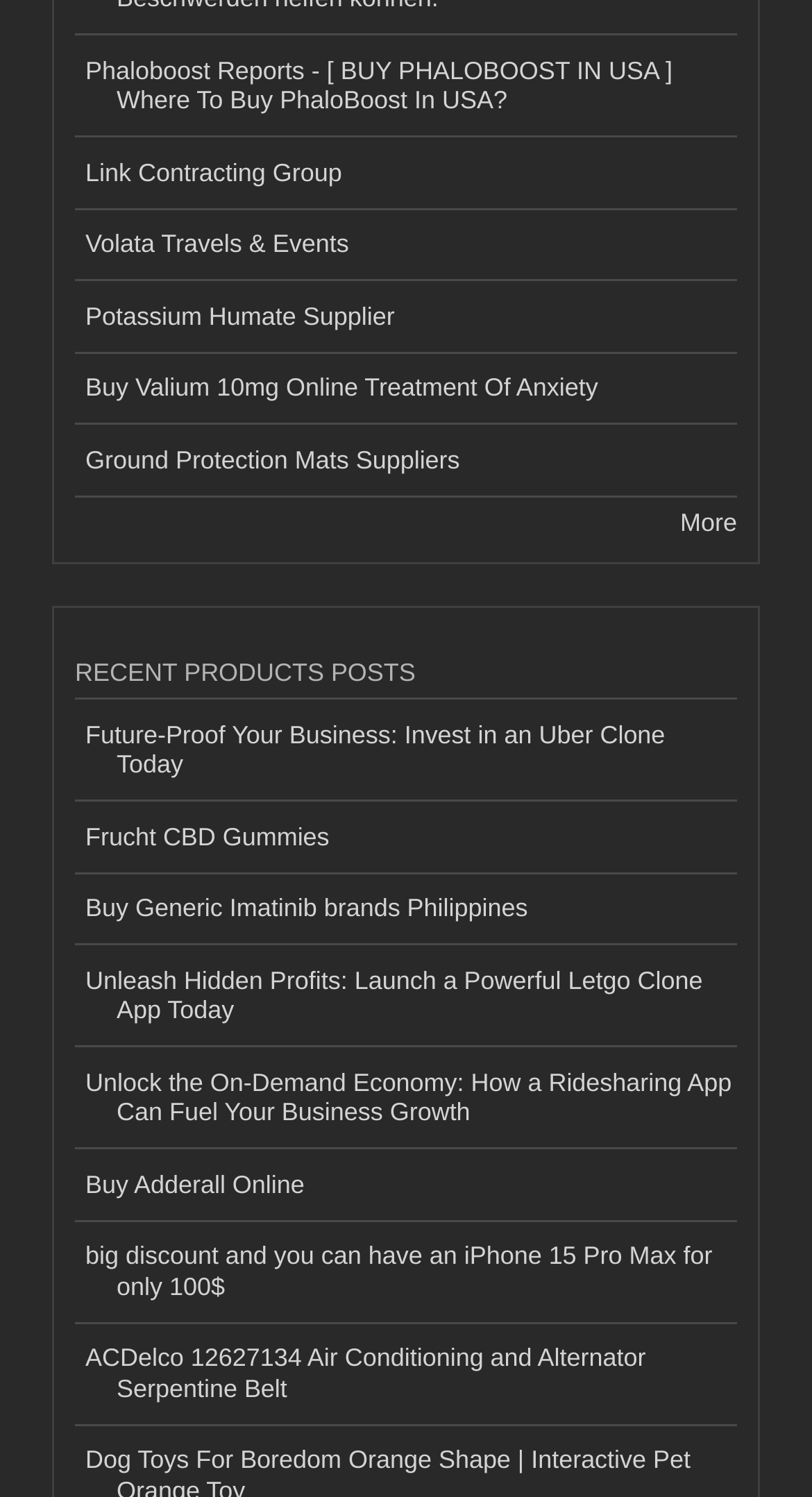Determine the bounding box coordinates of the clickable element to complete this instruction: "Click on Phaloboost Reports". Provide the coordinates in the format of four float numbers between 0 and 1, [left, top, right, bottom].

[0.092, 0.024, 0.908, 0.092]